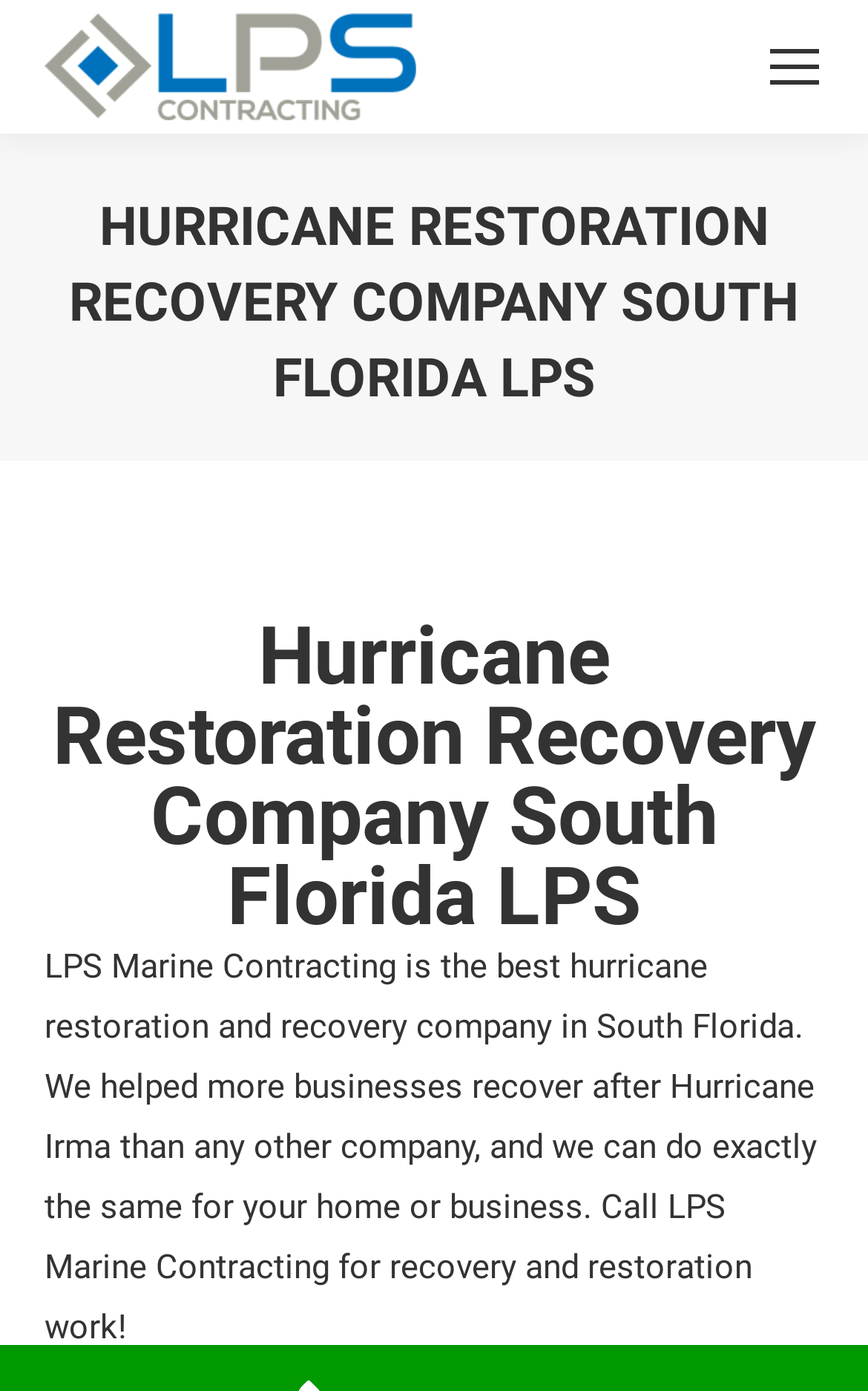Provide a short, one-word or phrase answer to the question below:
What is the company's specialty?

Hurricane restoration and recovery